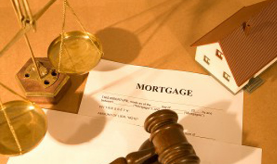Offer an in-depth description of the image.

This image depicts a legal scene centered around a mortgage agreement. In the foreground, a document labeled "MORTGAGE" lies on a flat surface, suggesting a focus on real estate finance. Nearby, a gavel, symbolizing legal authority and judgment, rests prominently, hinting at the judicial aspects tied to property ownership and disputes. Scales of justice can be seen, representing the balance and fairness inherent in legal proceedings. Additionally, a small model of a house is present, underscoring the connection to home ownership and mortgage issues. This imagery collectively conveys the serious implications of title problems and the importance of understanding the legal intricacies involved in real estate transactions.